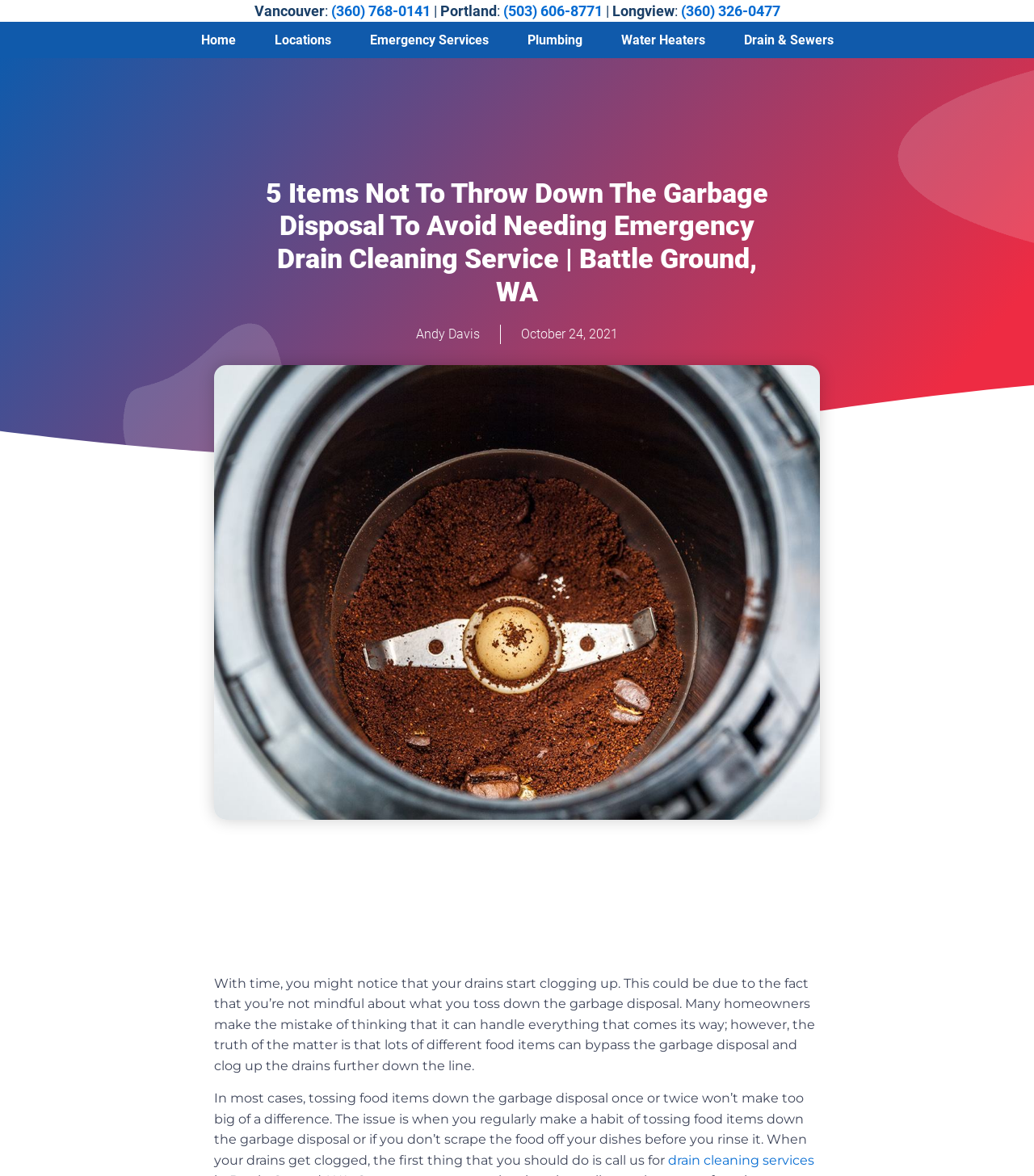Provide a brief response to the question below using a single word or phrase: 
What service should you call when your drains get clogged?

Drain cleaning services